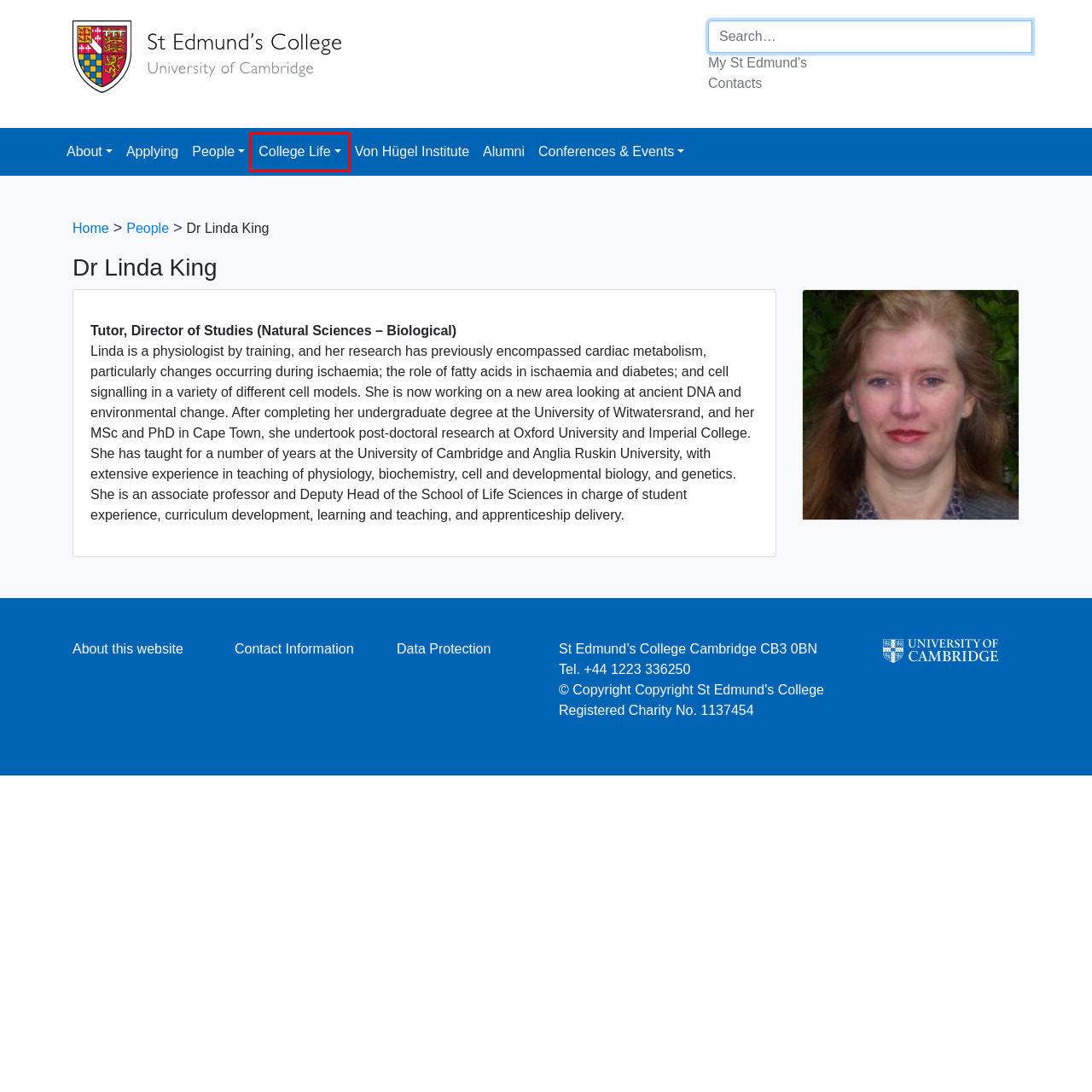You are presented with a screenshot of a webpage containing a red bounding box around a particular UI element. Select the best webpage description that matches the new webpage after clicking the element within the bounding box. Here are the candidates:
A. St Edmunds Alumni
B. College Life - St Edmunds College
C. About the register of charities
D. Data Protection - St Edmunds College
E. About Us - St Edmunds College
F. University of Cambridge
G. Conferences & Events - St Edmunds College
H. St Edmund's Admissions – Applying to St Edmund's

B